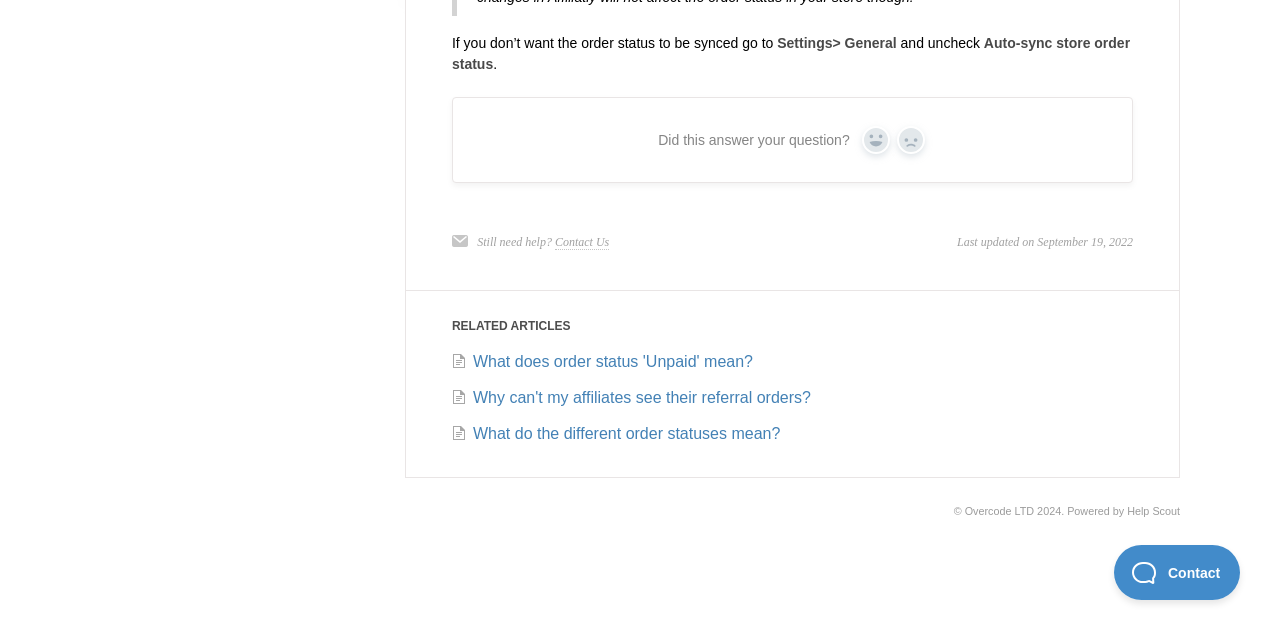Provide the bounding box coordinates of the HTML element described as: "Overcode LTD". The bounding box coordinates should be four float numbers between 0 and 1, i.e., [left, top, right, bottom].

[0.754, 0.789, 0.808, 0.808]